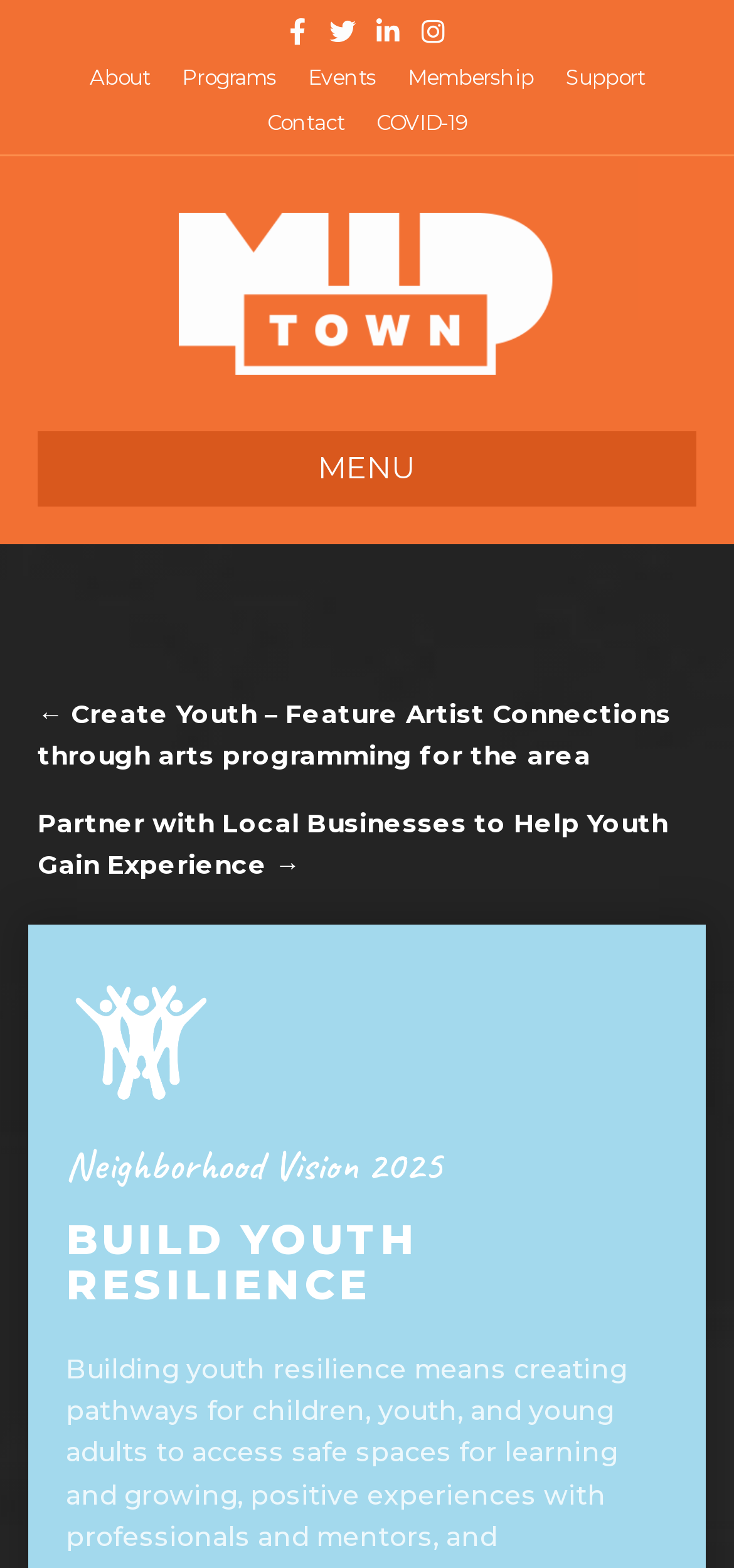Please locate the bounding box coordinates of the element that should be clicked to achieve the given instruction: "Click the About link".

[0.104, 0.035, 0.222, 0.064]